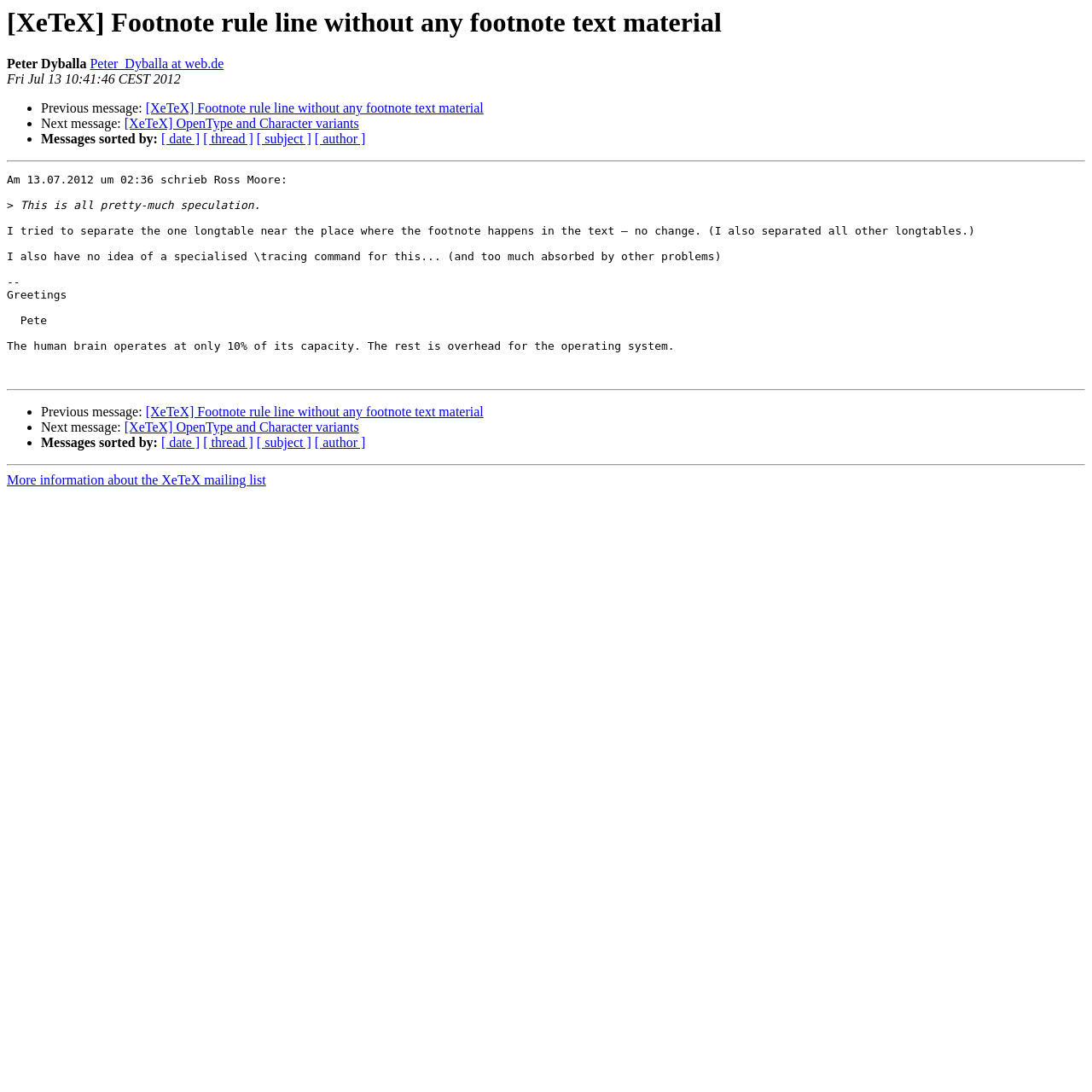Please determine the bounding box coordinates of the element's region to click for the following instruction: "Subscribe to the magazine".

None